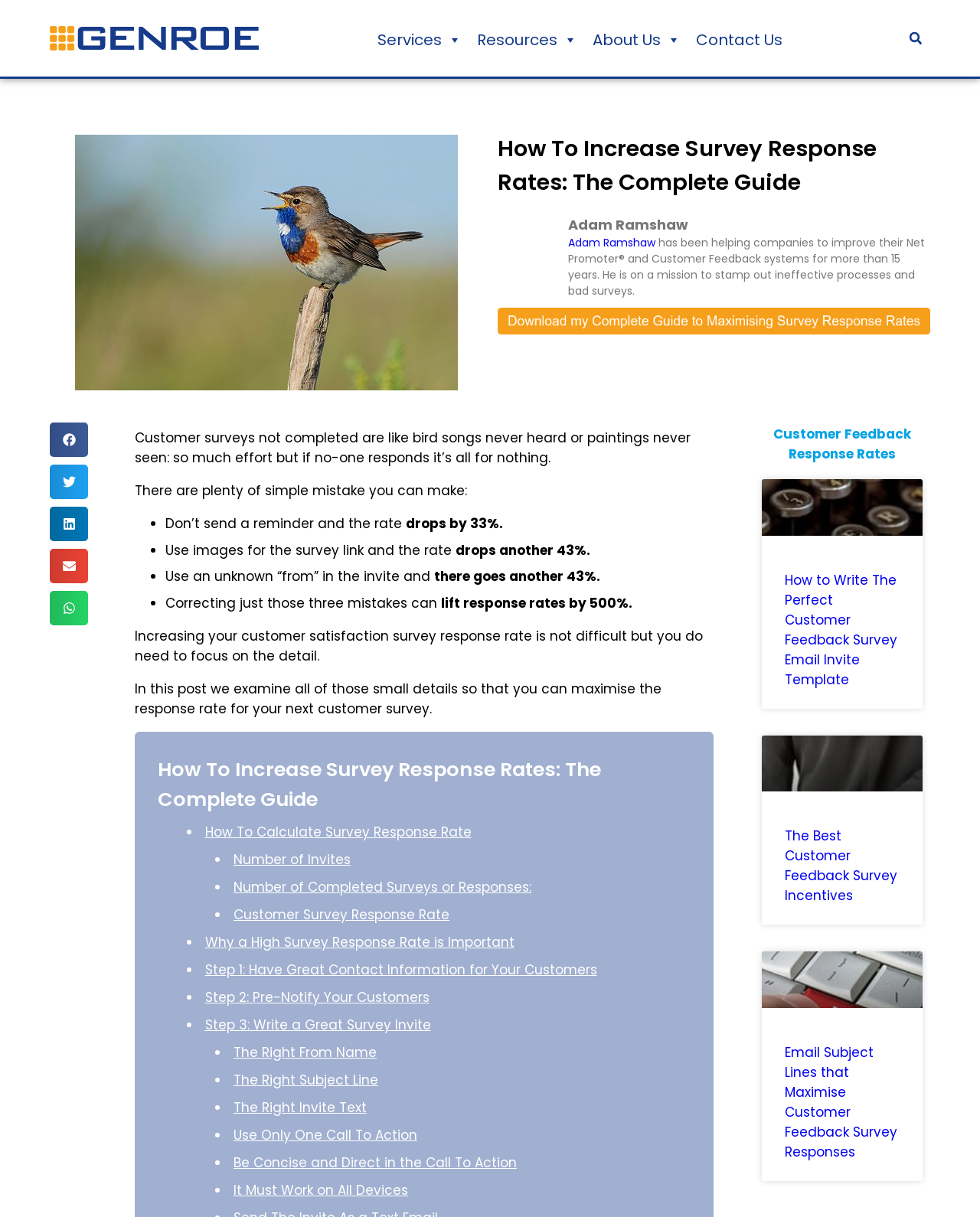Analyze the image and answer the question with as much detail as possible: 
What is the recommended way to write a survey invite?

The article suggests that writing a great survey invite is essential, as mentioned in the step 'Step 3: Write a Great Survey Invite', and provides guidance on how to do so, including using the right 'from' name, subject line, and invite text.